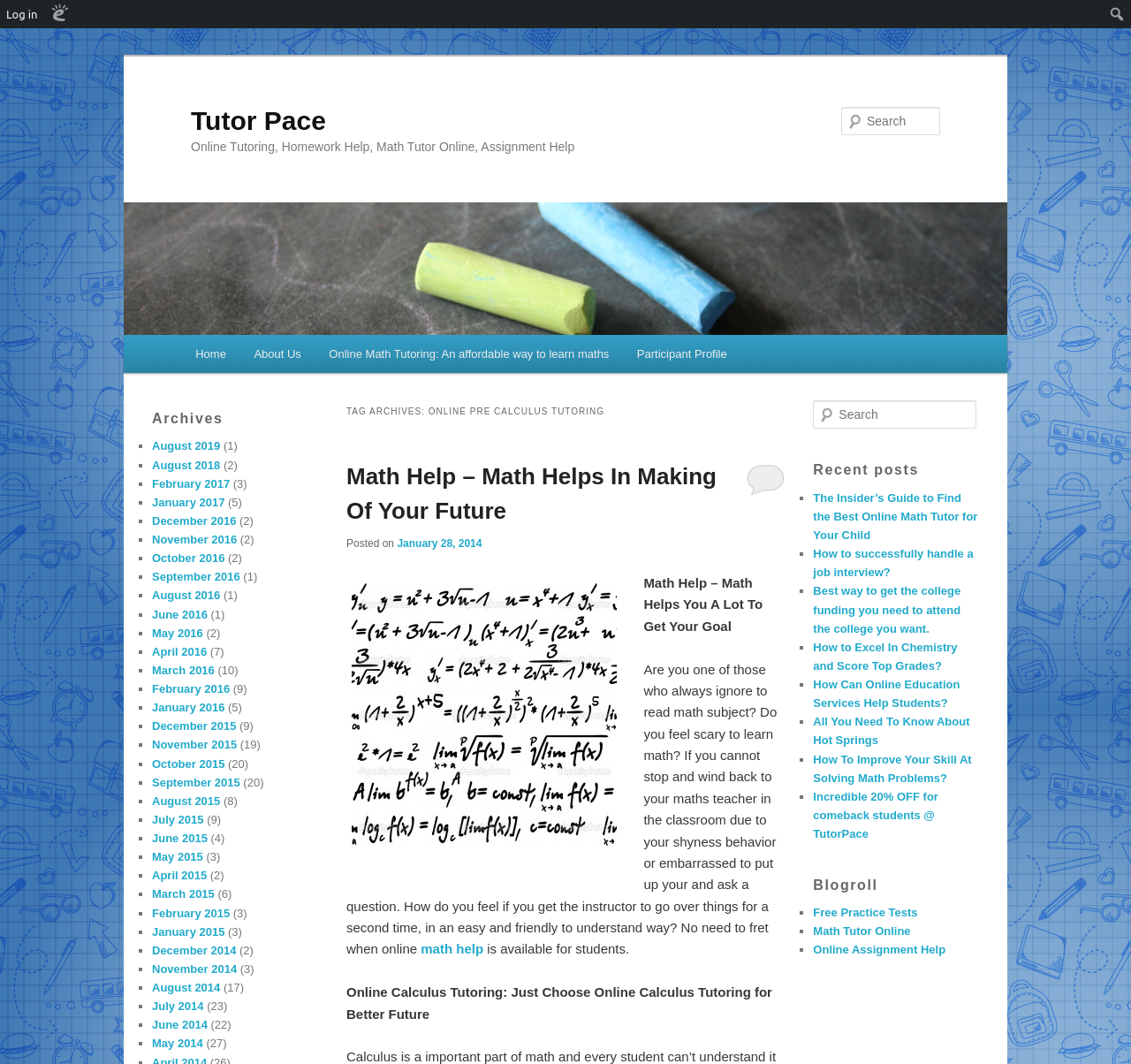Provide a thorough description of the webpage's content and layout.

The webpage is about online pre-calculus tutoring and homework help, provided by Tutor Pace. At the top, there is a heading "Tutor Pace" followed by a link to the website. Below it, there is a heading "Online Tutoring, Homework Help, Math Tutor Online, Assignment Help" which summarizes the services offered.

On the top-right corner, there is a search bar with a "Search" button. Next to it, there is a "Main menu" heading with links to "Home", "About Us", "Online Math Tutoring", and "Participant Profile".

The main content of the webpage is divided into two sections. The left section has a heading "TAG ARCHIVES: ONLINE PRE CALCULUS TUTORING" followed by a series of articles related to math help and online tutoring. The first article is titled "Math Help – Math Helps In Making Of Your Future" and has a link to read more. Below it, there is a paragraph of text discussing the importance of math help. There is also an image related to math help.

The right section has a heading "Recent posts" followed by a list of links to recent blog posts, including "The Insider’s Guide to Find the Best Online Math Tutor for Your Child", "How to successfully handle a job interview?", and "How Can Online Education Services Help Students?". Below the list of recent posts, there is a heading "Blogroll" with links to other websites, including "Free Practice Tests", "Math Tutor Online", and "Online Assignment Help".

At the bottom-left corner, there is a section titled "Archives" with links to past months, including August 2019, August 2018, and February 2017, each with a number of posts in parentheses.